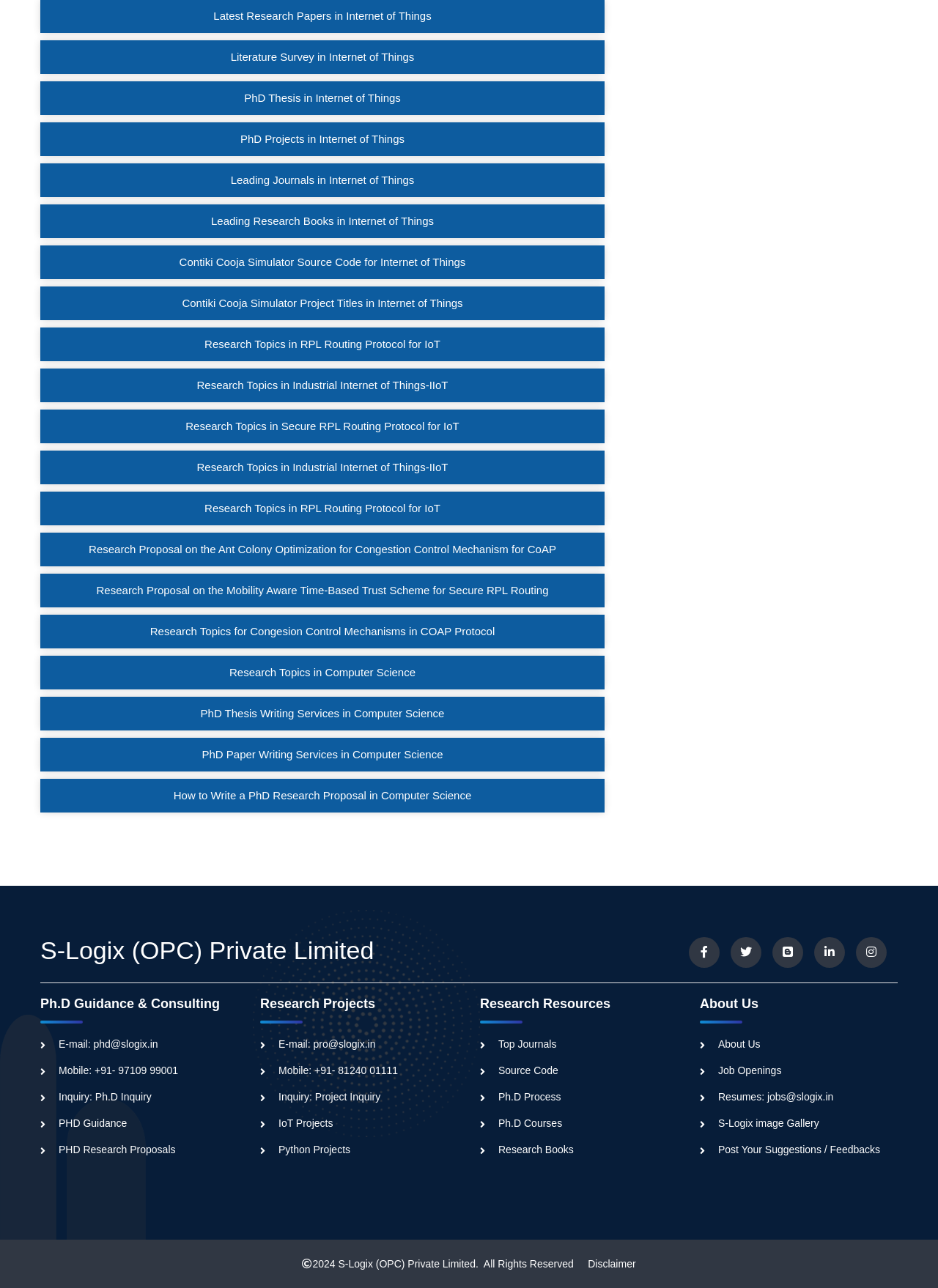Please respond to the question using a single word or phrase:
What is the topic of research papers listed on the webpage?

Internet of Things